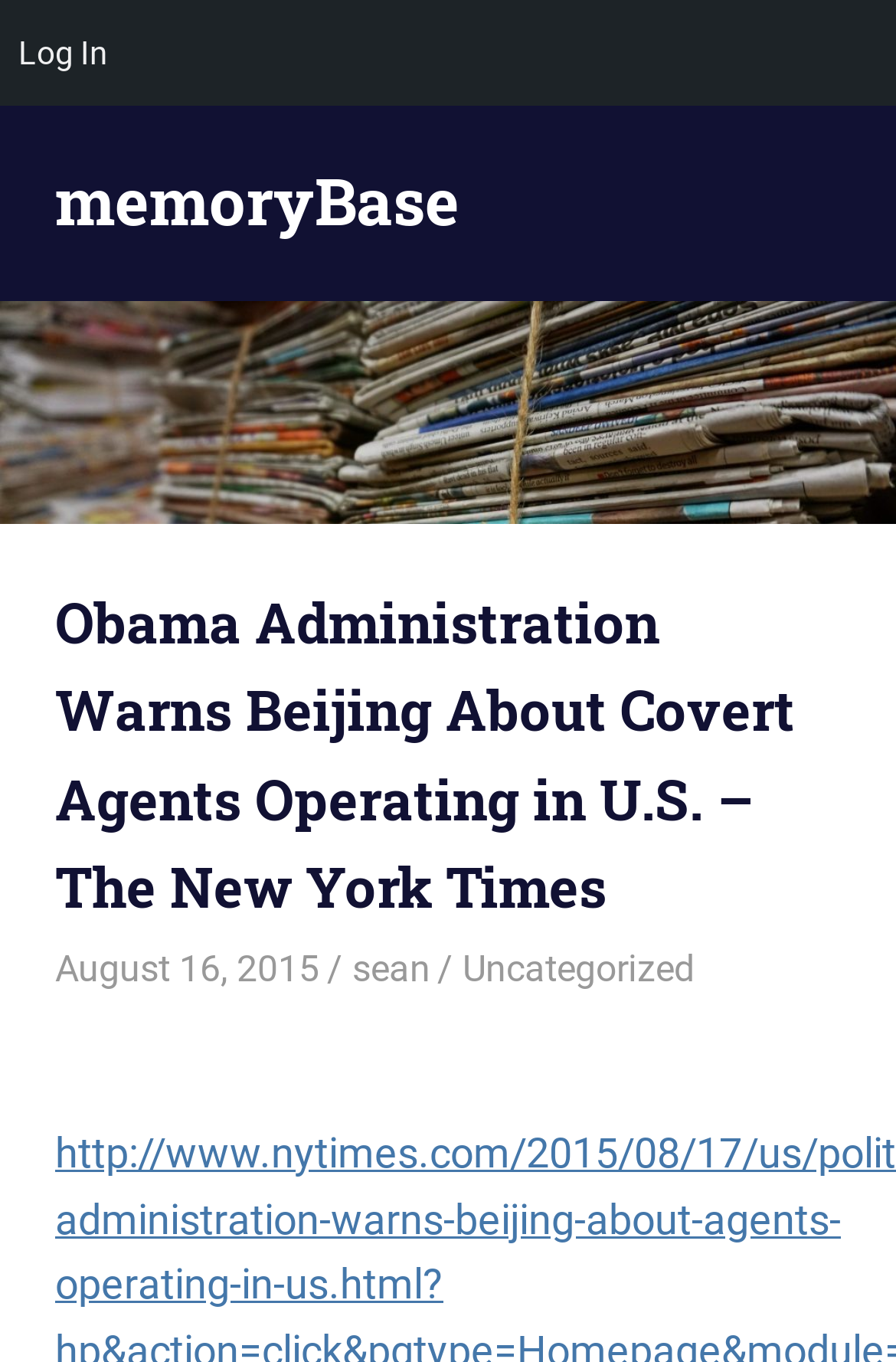When was the article published?
Based on the visual content, answer with a single word or a brief phrase.

August 16, 2015